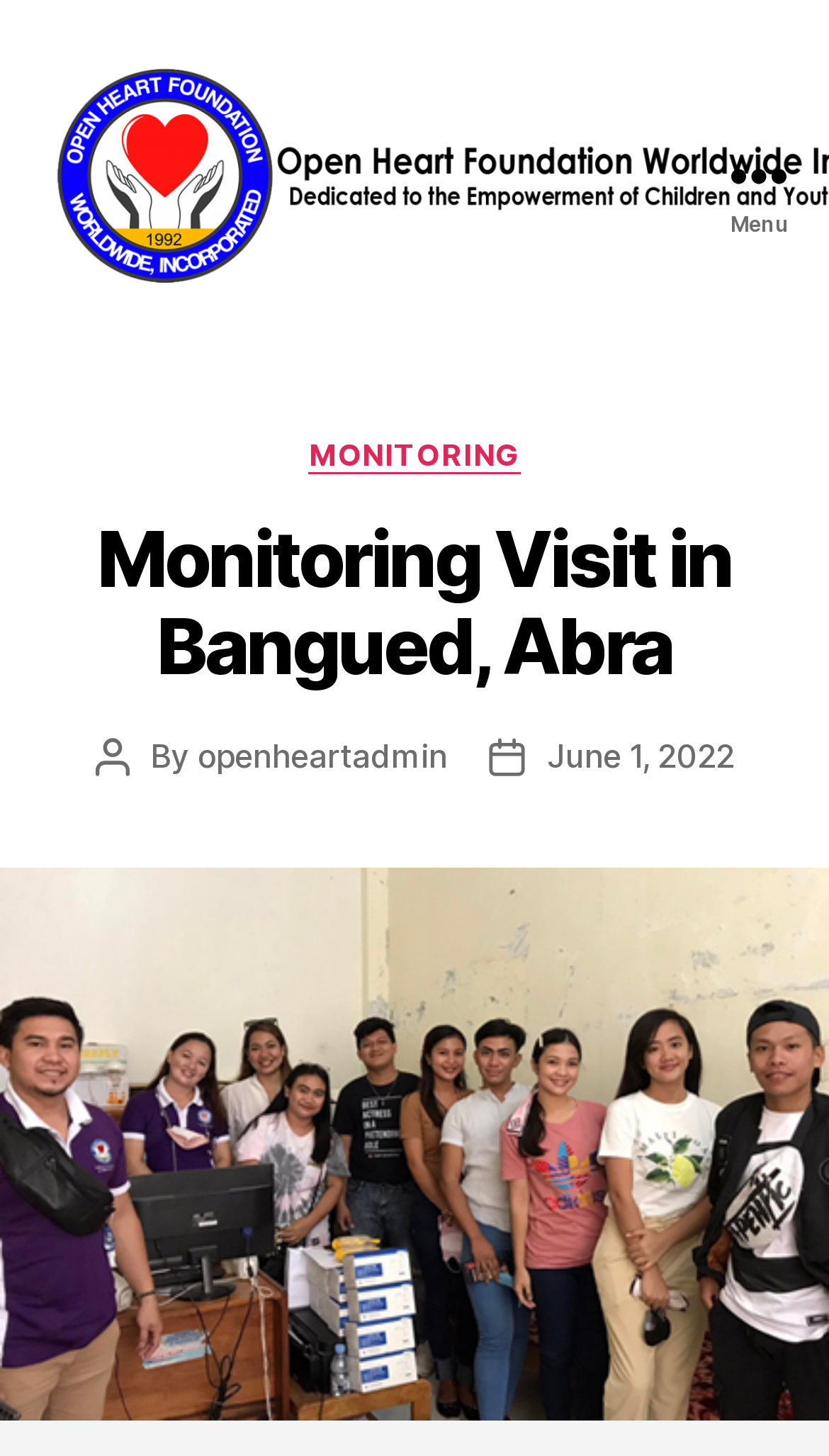Provide the text content of the webpage's main heading.

Monitoring Visit in Bangued, Abra